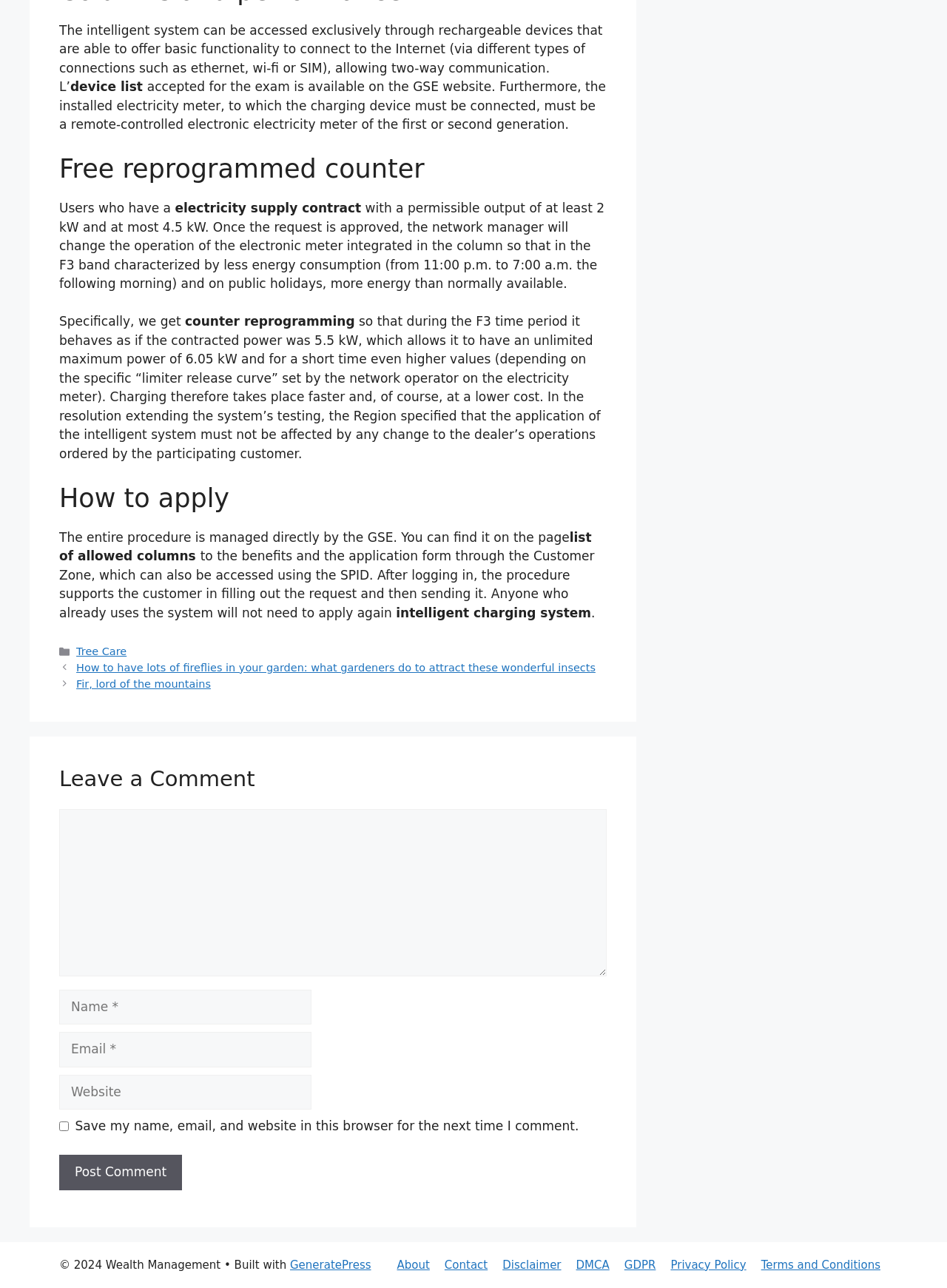Locate the UI element that matches the description name="submit" value="Post Comment" in the webpage screenshot. Return the bounding box coordinates in the format (top-left x, top-left y, bottom-right x, bottom-right y), with values ranging from 0 to 1.

[0.062, 0.897, 0.192, 0.924]